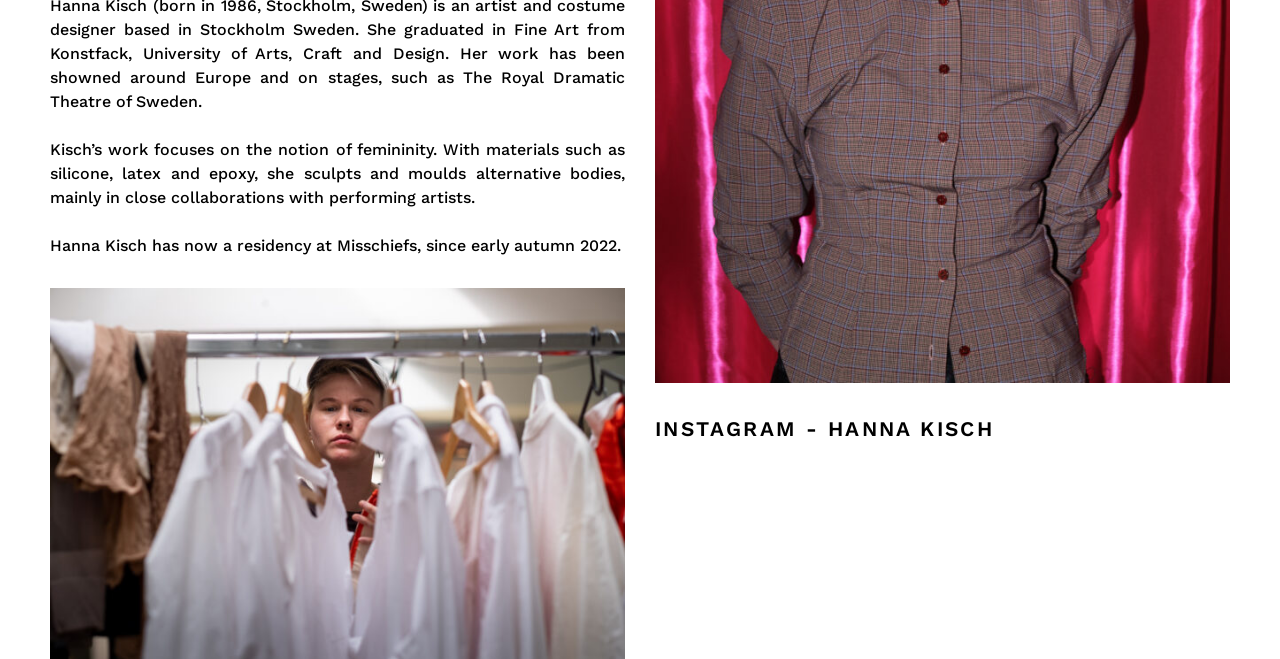Using the format (top-left x, top-left y, bottom-right x, bottom-right y), and given the element description, identify the bounding box coordinates within the screenshot: Instagram - Hanna Kisch

[0.512, 0.633, 0.777, 0.669]